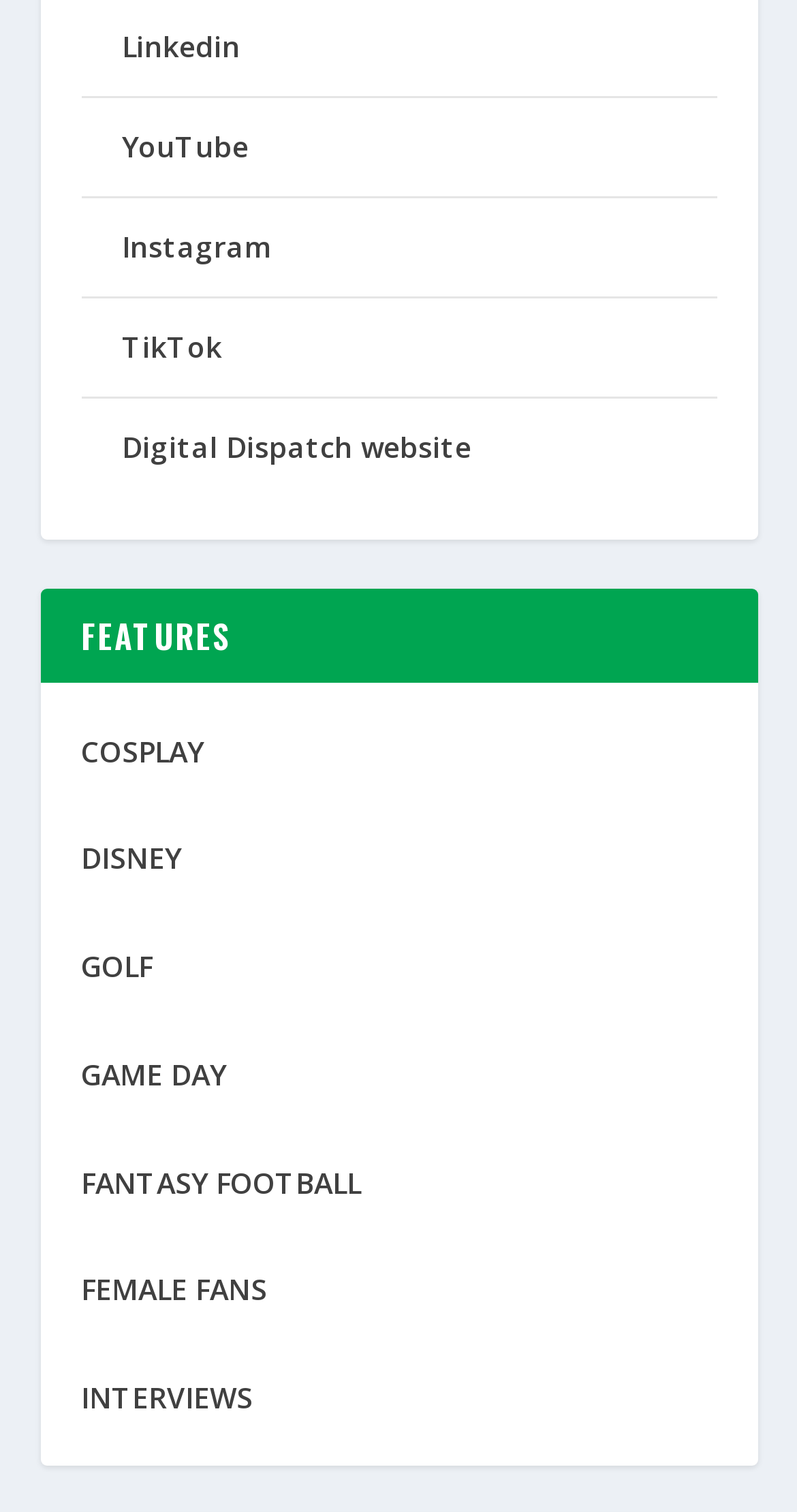Provide your answer to the question using just one word or phrase: What is the last link under 'FEATURES'?

INTERVIEWS